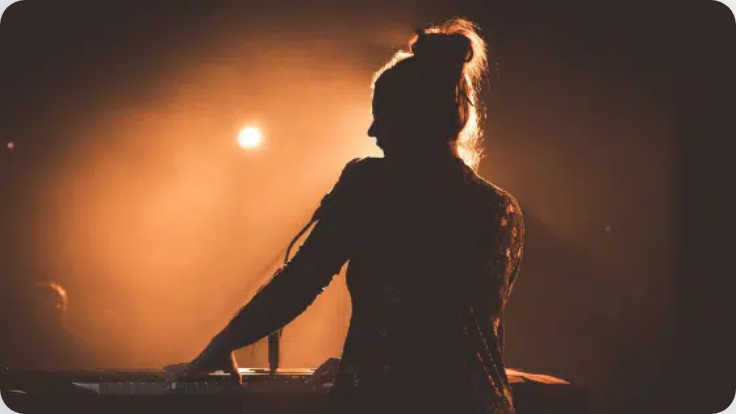Offer a detailed narrative of the image's content.

The image captures a dramatic silhouette of a woman playing a keyboard during a concert, illuminated by striking stage lights that create a warm, golden glow around her. The atmosphere is electric as she focuses intently on her performance, embodying the passion and artistry of live music. This visual resonates with the theme of music promotion, highlighted in the accompanying article about getting music reposted on SoundCloud. The concert setting emphasizes the importance of sharing new releases and connecting with audiences, making it clear that moments like these play a crucial role in an artist's journey.